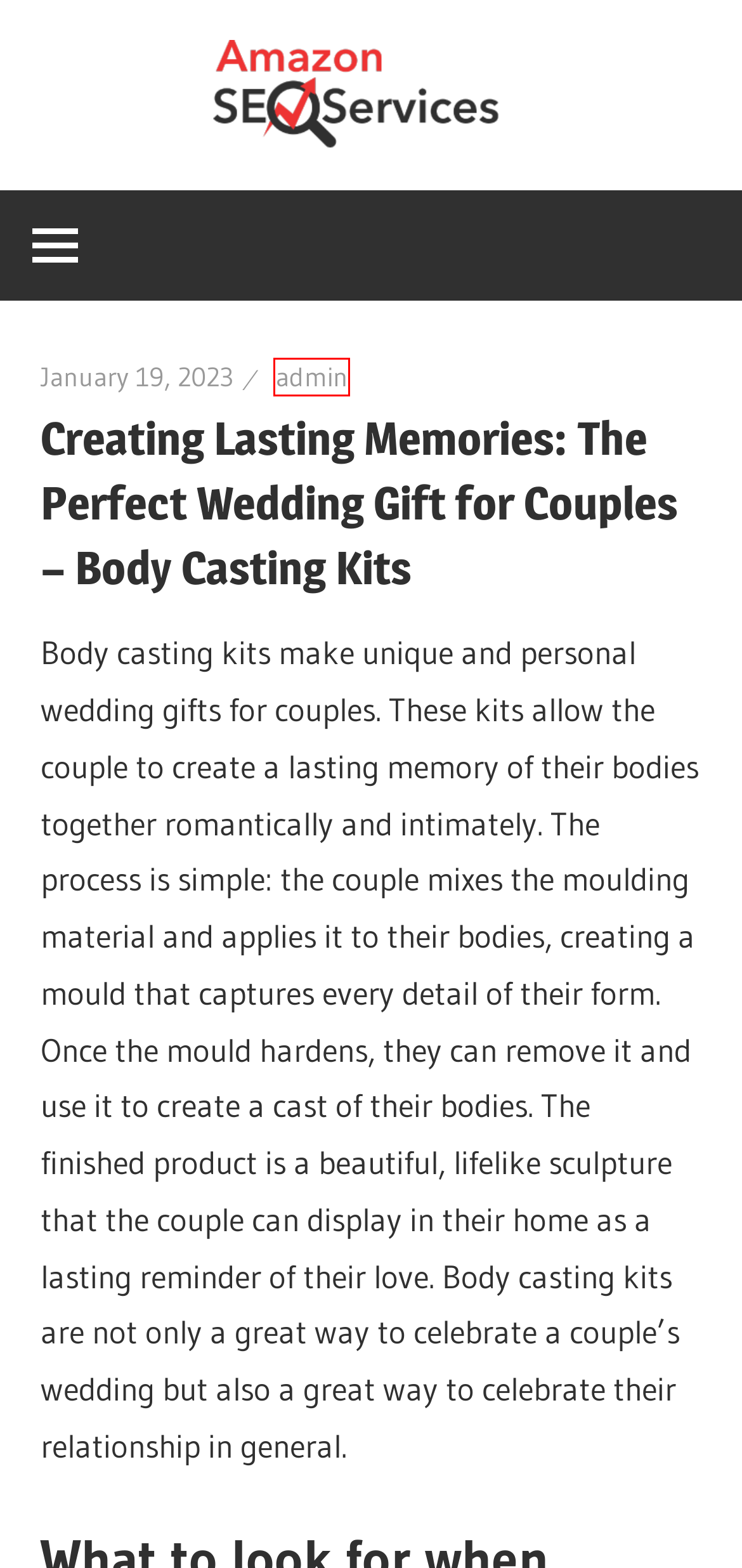You are provided with a screenshot of a webpage that has a red bounding box highlighting a UI element. Choose the most accurate webpage description that matches the new webpage after clicking the highlighted element. Here are your choices:
A. FBA Refunds - Amazon Latest Updates & Blogs
B. admin, Author at Amazon Latest Updates & Blogs
C. Case Studies - Amazon Latest Updates & Blogs
D. Life Style Archives - Amazon Latest Updates & Blogs
E. Business Archives - Amazon Latest Updates & Blogs
F. Entertainment Archives - Amazon Latest Updates & Blogs
G. Health Archives - Amazon Latest Updates & Blogs
H. Why You Need an Amazon Expert to Unlock Your Online Potential - Amazon Latest Updates & Blogs

B